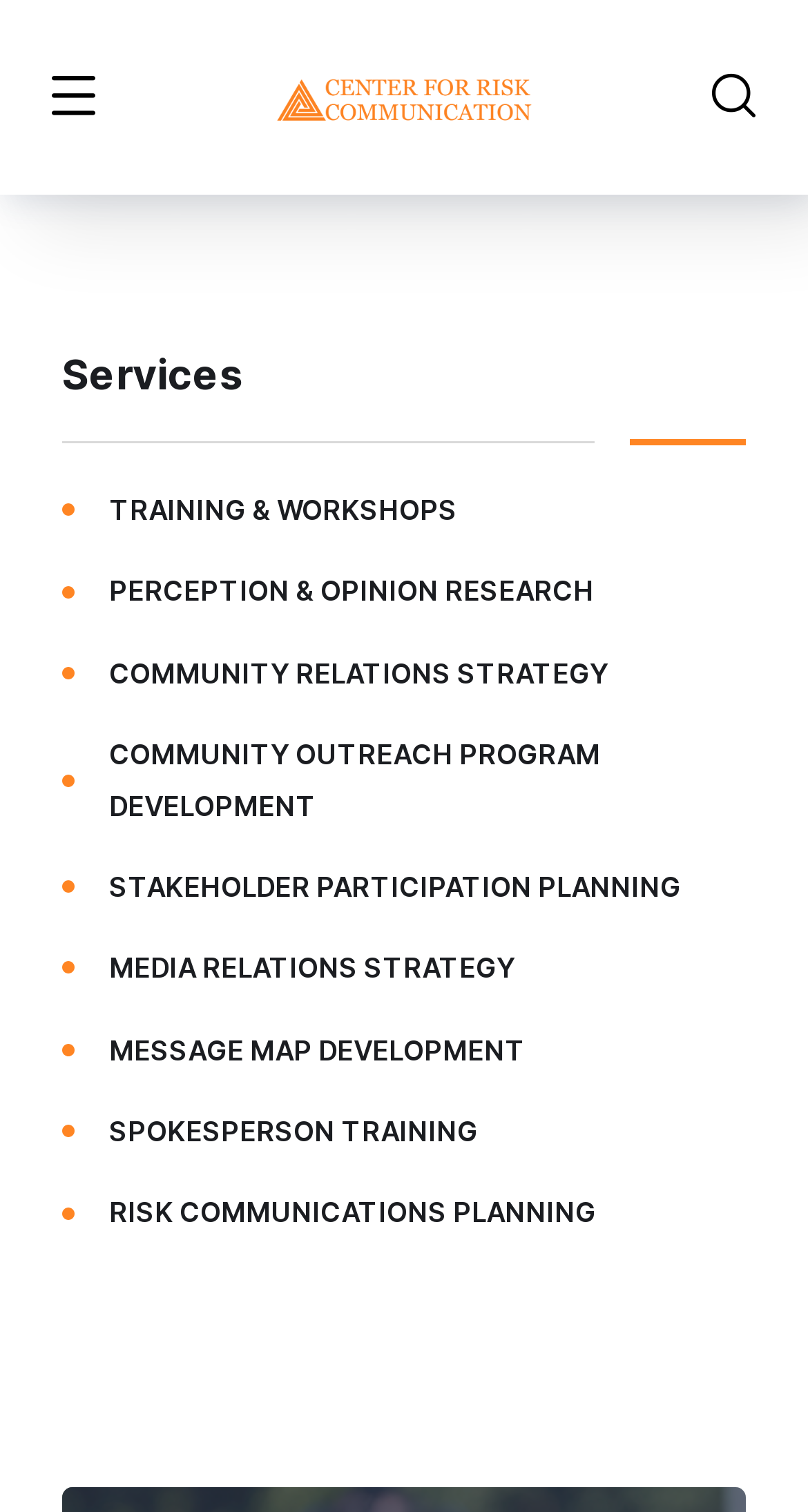What is the last service listed?
Look at the screenshot and respond with one word or a short phrase.

RISK COMMUNICATIONS PLANNING